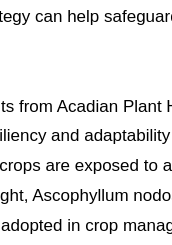Give an in-depth description of what is happening in the image.

The image is associated with the topic of biostimulants and their role in enhancing agricultural resilience against environmental stressors. Acadian Plant Health™ is highlighted as a significant contributor in this field, focusing on the use of Ascophyllum nodosum seaweed biostimulants. This approach aims to improve crop management strategies, enabling growers to better adapt to increasing weather variability and challenges posed by climate change. The emphasis is on advancing plant health by utilizing natural solutions to enhance nutrient uptake and soil health, ultimately supporting sustainable agricultural practices.